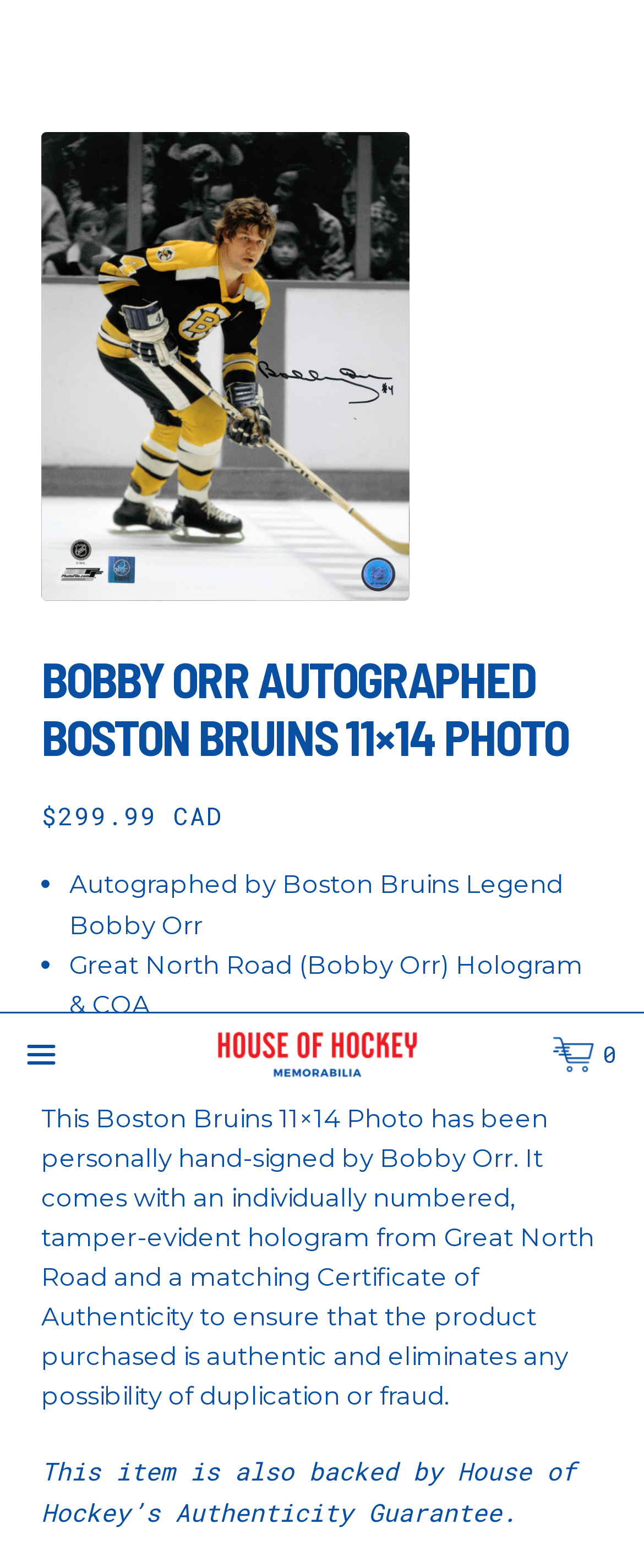What is the price of the autographed photo?
Please give a detailed and thorough answer to the question, covering all relevant points.

I found the price of the autographed photo by looking at the text next to the dollar sign, which is '$299.99 CAD'. This is located below the product title and above the product description.